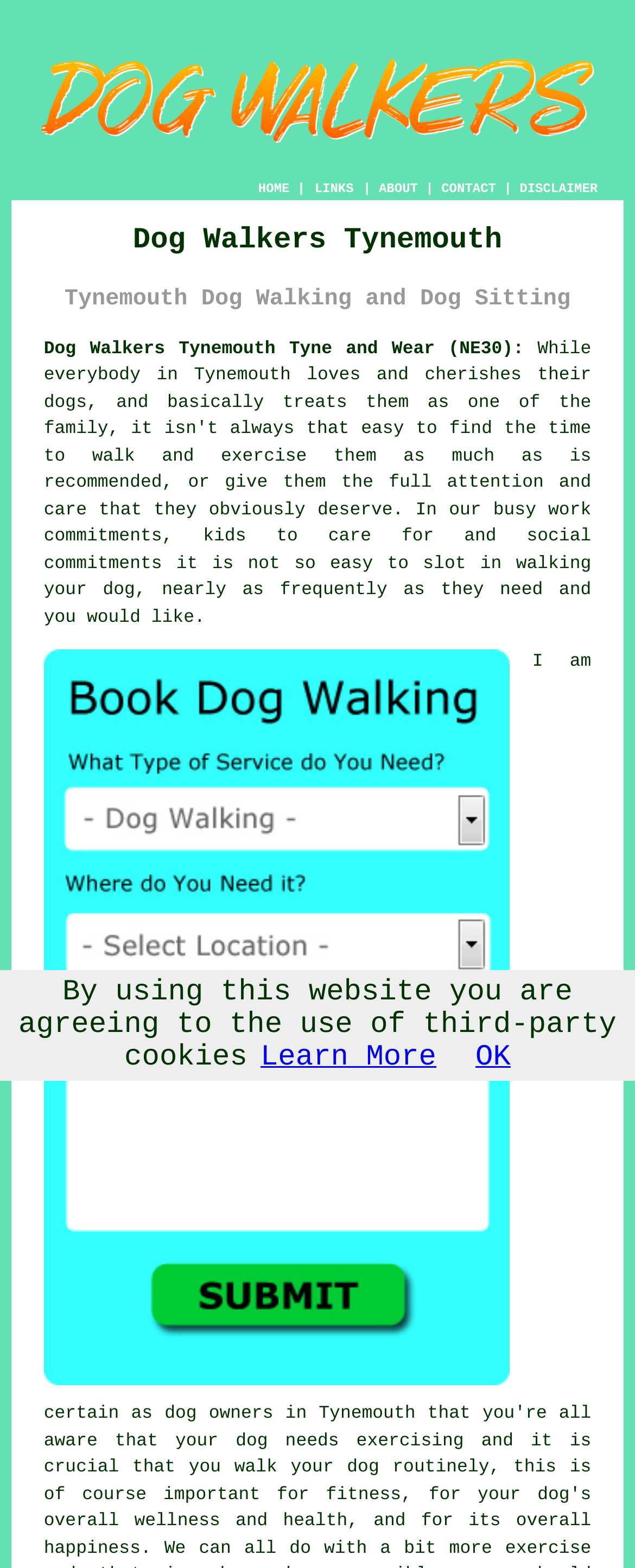For the element described, predict the bounding box coordinates as (top-left x, top-left y, bottom-right x, bottom-right y). All values should be between 0 and 1. Element description: Learn More

[0.41, 0.664, 0.687, 0.685]